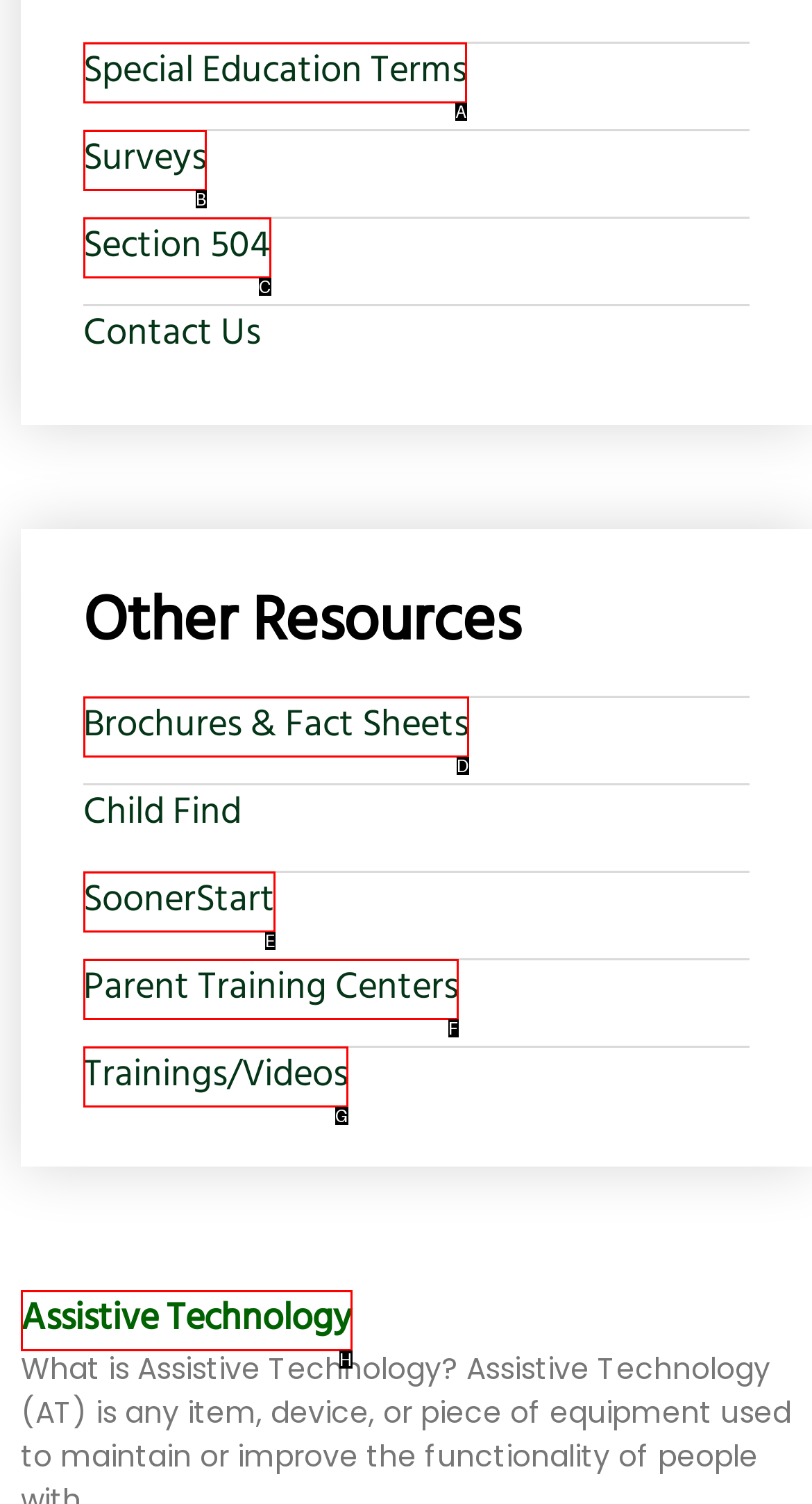Which HTML element matches the description: Brochures & Fact Sheets the best? Answer directly with the letter of the chosen option.

D